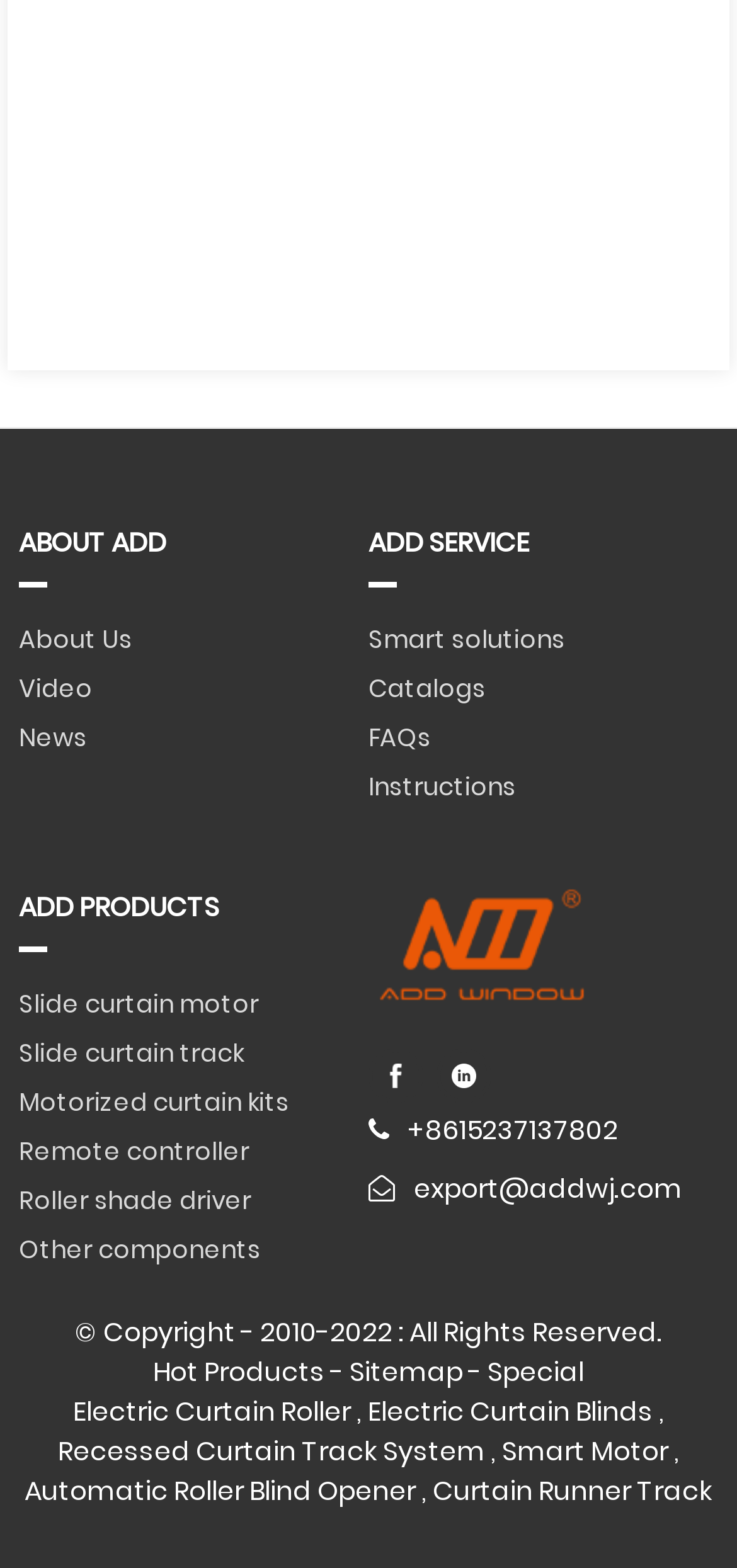Please mark the clickable region by giving the bounding box coordinates needed to complete this instruction: "Click on About Us".

[0.026, 0.393, 0.429, 0.424]